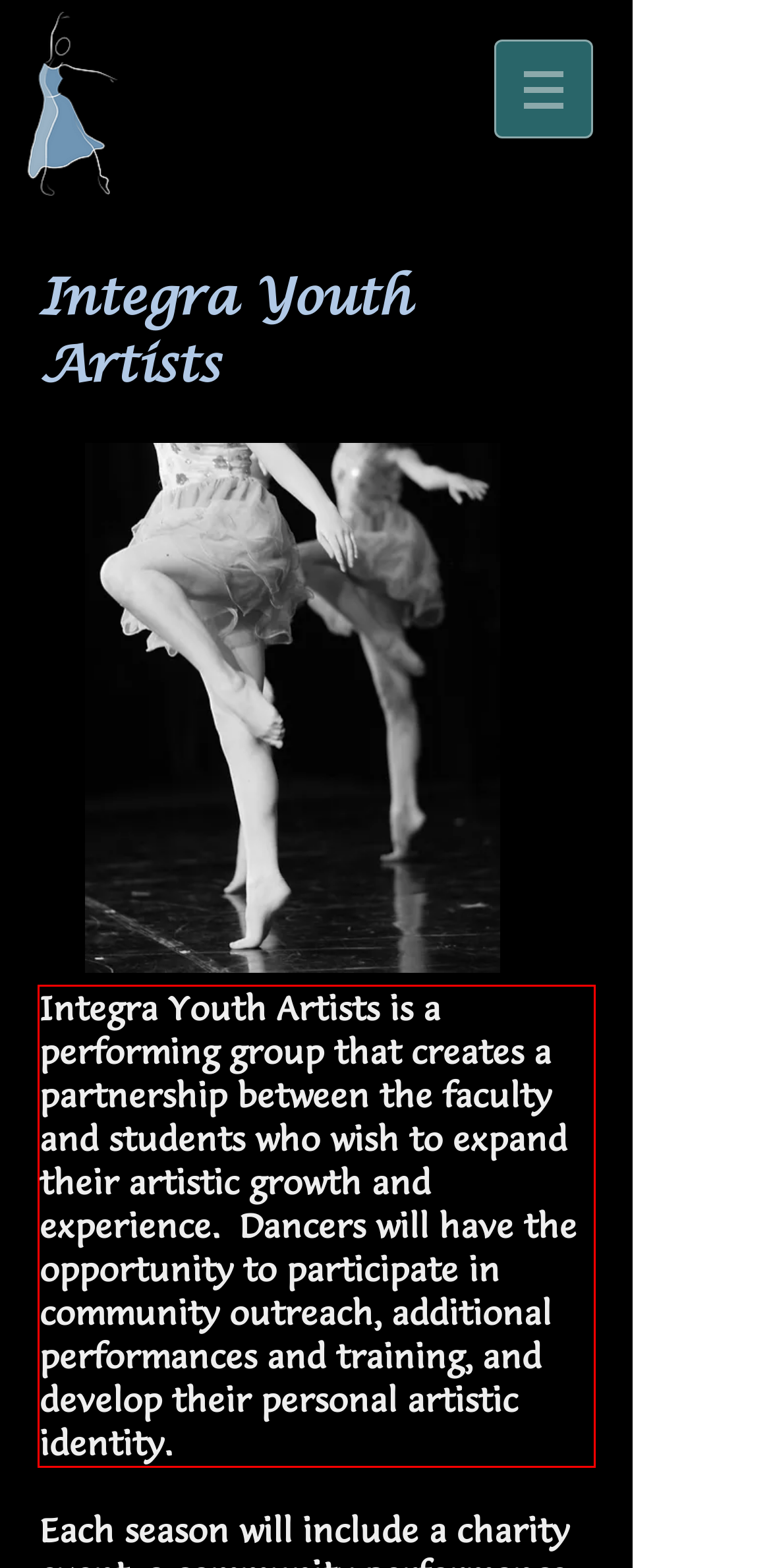Please extract the text content from the UI element enclosed by the red rectangle in the screenshot.

Integra Youth Artists is a performing group that creates a partnership between the faculty and students who wish to expand their artistic growth and experience. Dancers will have the opportunity to participate in community outreach, additional performances and training, and develop their personal artistic identity.